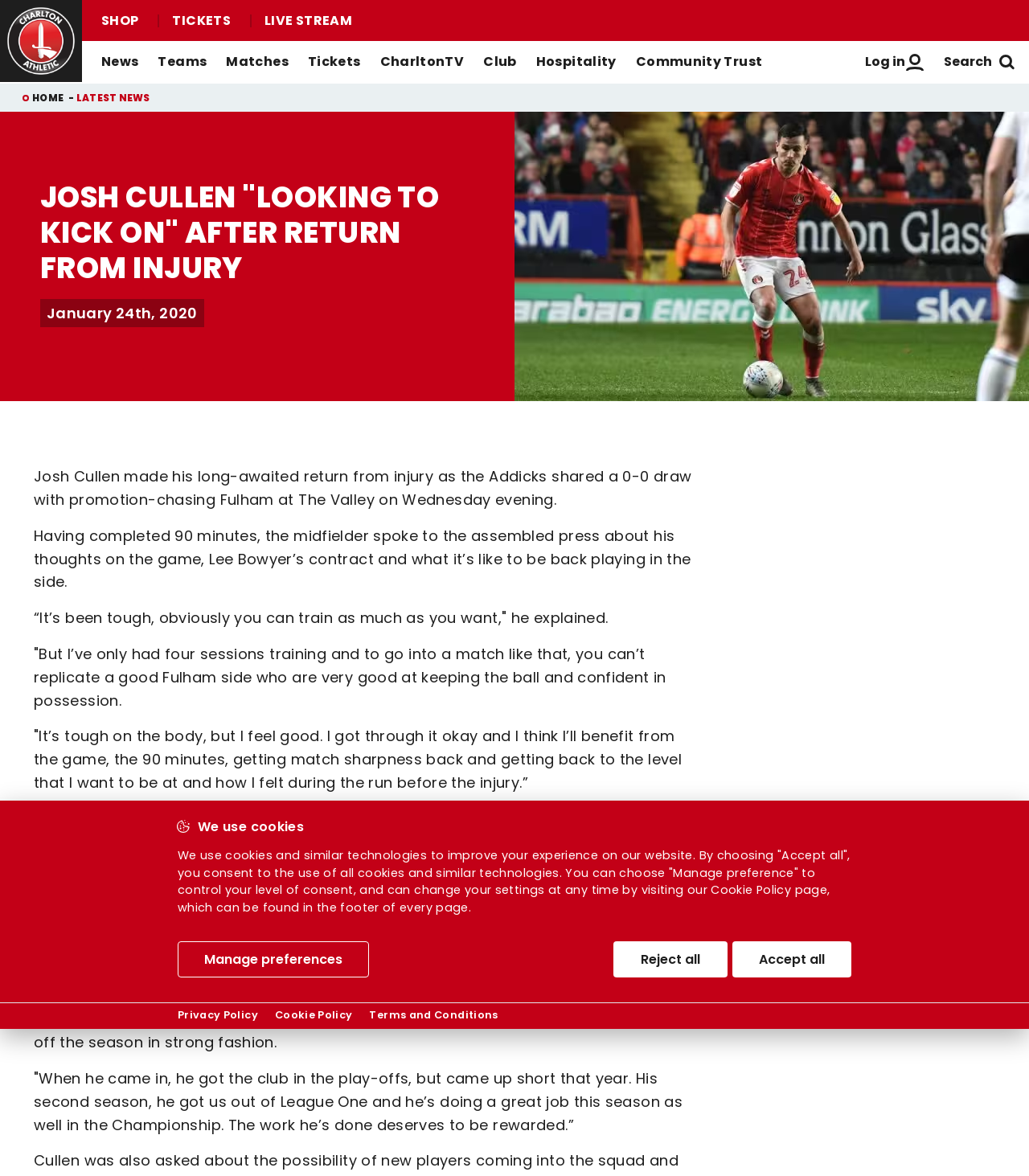Can you pinpoint the bounding box coordinates for the clickable element required for this instruction: "Go to the Charlton Athletic Football Club homepage"? The coordinates should be four float numbers between 0 and 1, i.e., [left, top, right, bottom].

[0.0, 0.0, 0.08, 0.07]